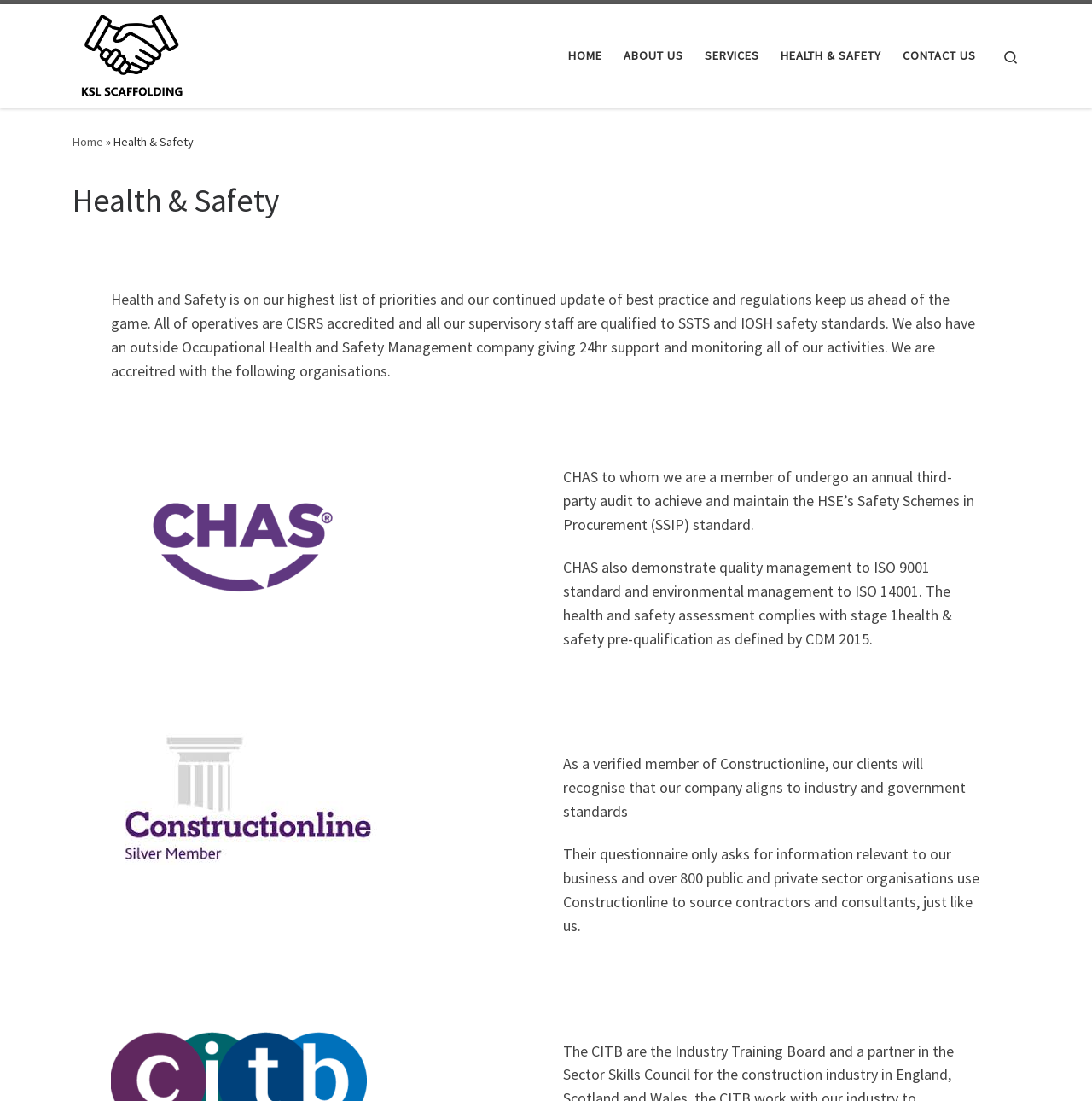Pinpoint the bounding box coordinates of the area that should be clicked to complete the following instruction: "Click on the 'HOME' link". The coordinates must be given as four float numbers between 0 and 1, i.e., [left, top, right, bottom].

[0.515, 0.034, 0.556, 0.067]